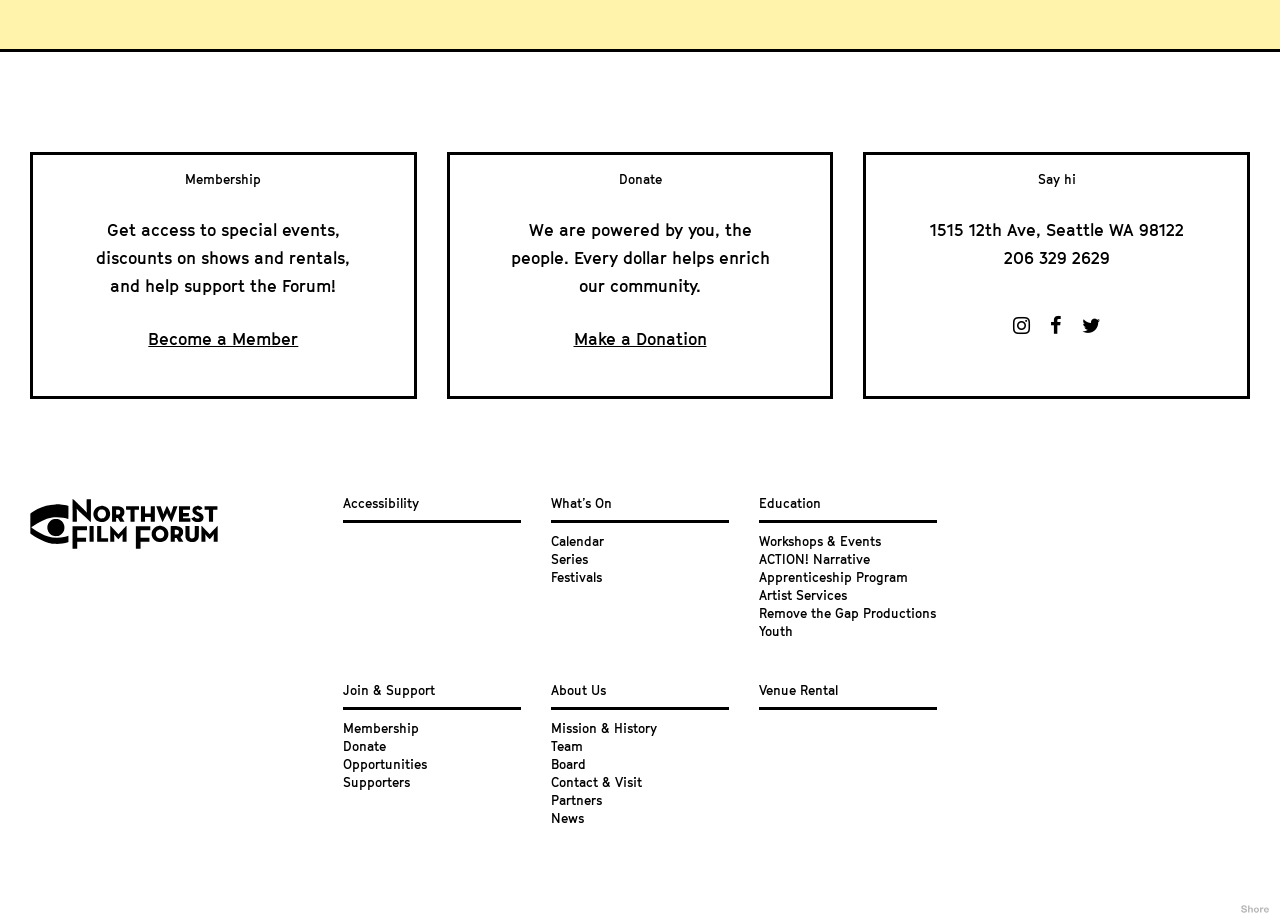Identify the bounding box for the described UI element. Provide the coordinates in (top-left x, top-left y, bottom-right x, bottom-right y) format with values ranging from 0 to 1: Opportunities

[0.268, 0.823, 0.333, 0.833]